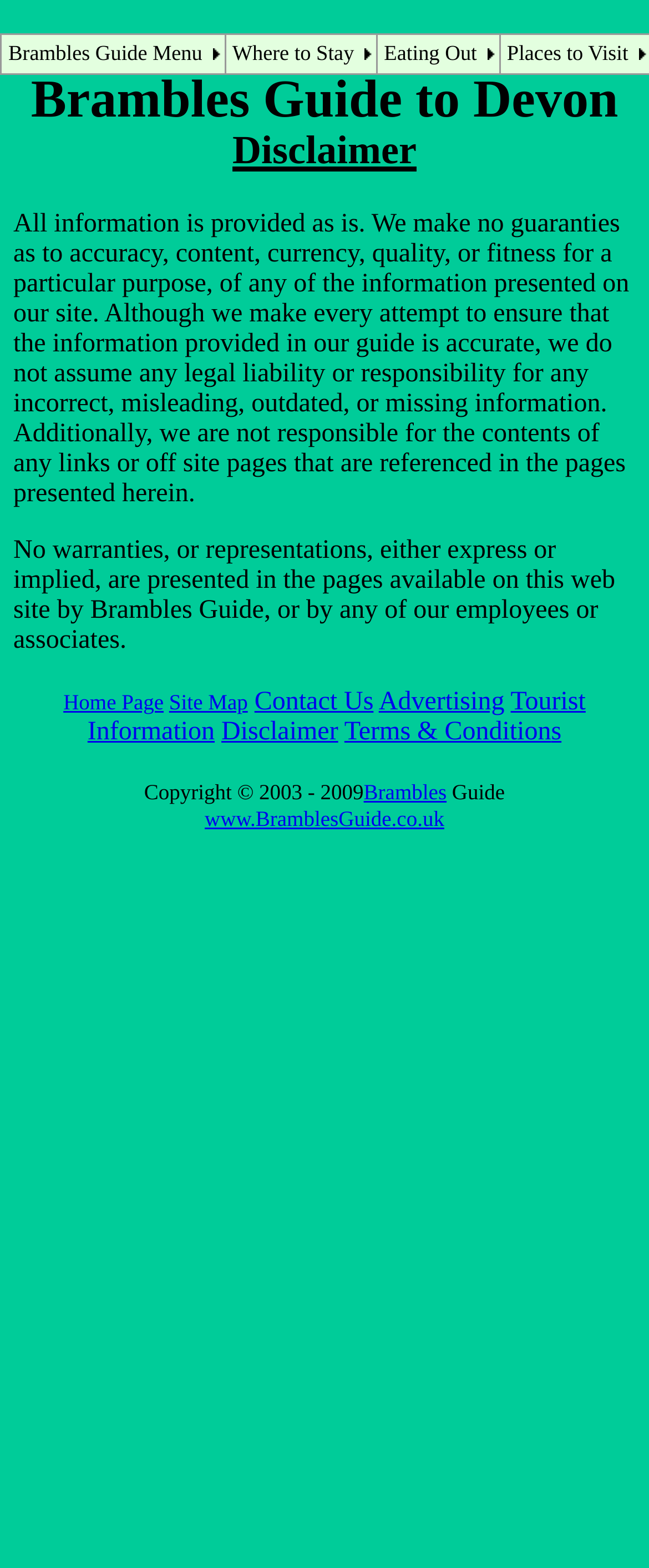Examine the image and give a thorough answer to the following question:
What is the disclaimer of the website?

I found a static text element that contains the disclaimer of the website. The disclaimer states that 'No warranties, or representations, either express or implied, are presented in the pages available on this web site by Brambles Guide, or by any of our employees or associates.' This implies that the website does not provide any guarantees or warranties for the information presented.